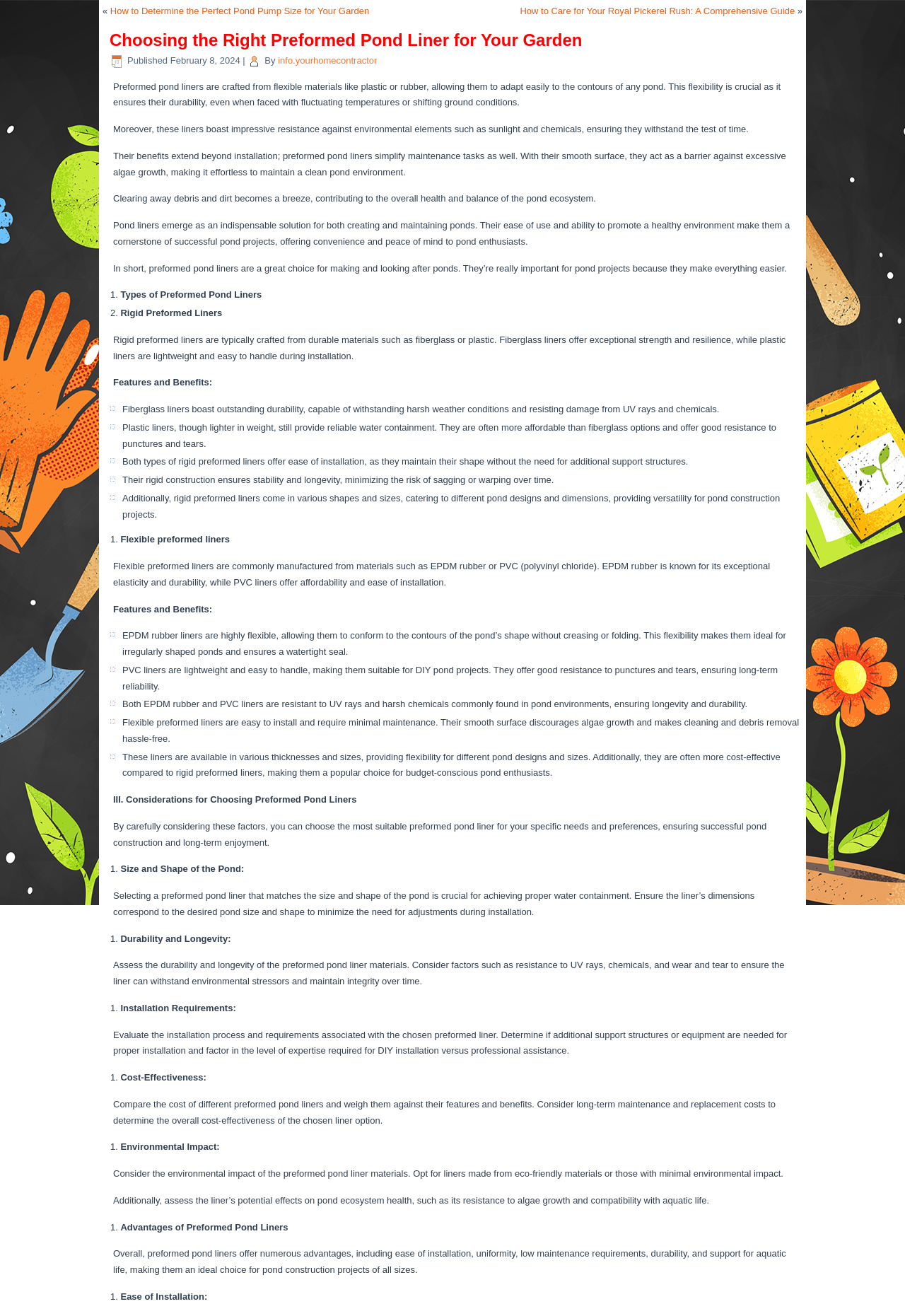Please find and generate the text of the main heading on the webpage.

Choosing the Right Preformed Pond Liner for Your Garden